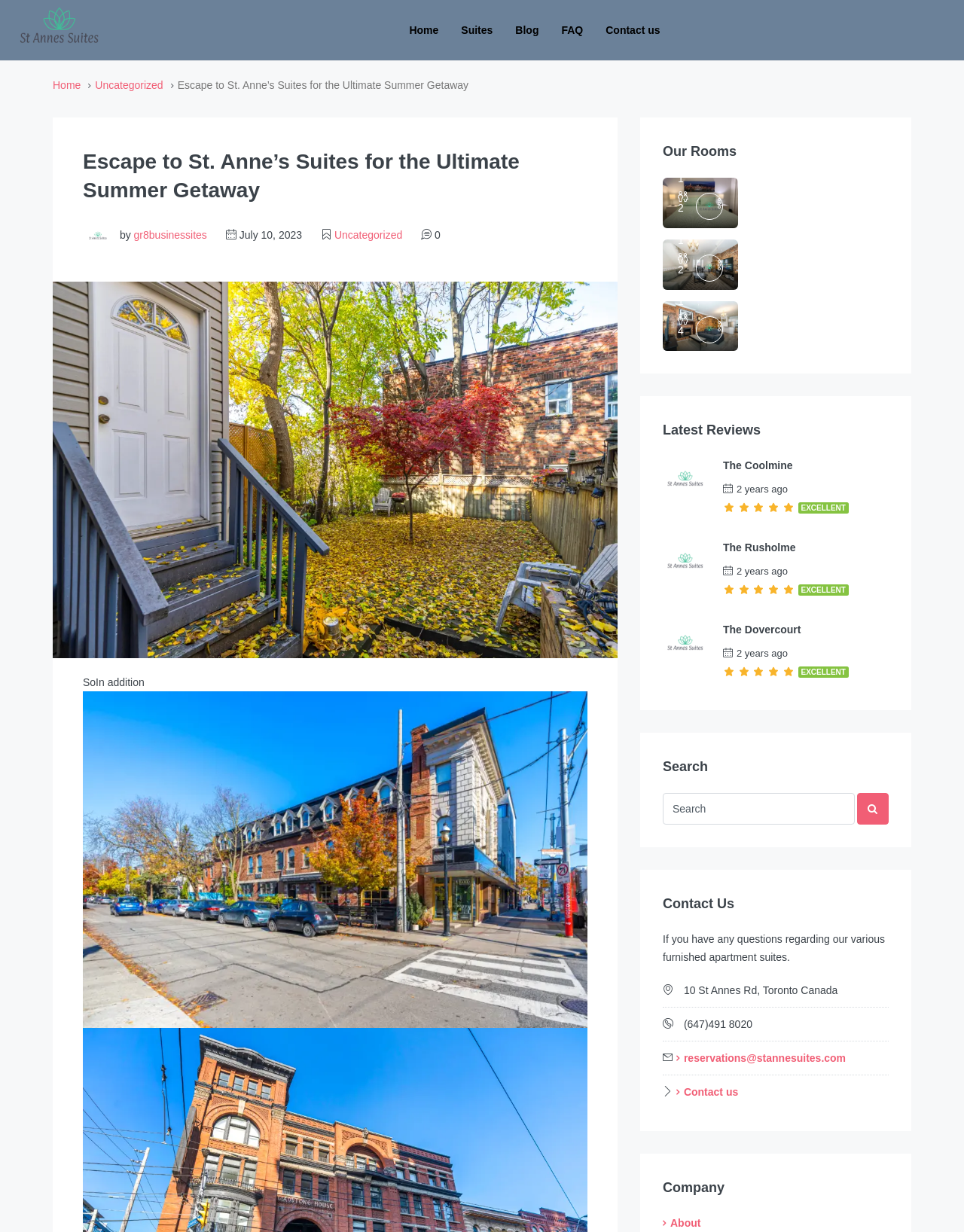Identify the main title of the webpage and generate its text content.

Escape to St. Anne’s Suites for the Ultimate Summer Getaway